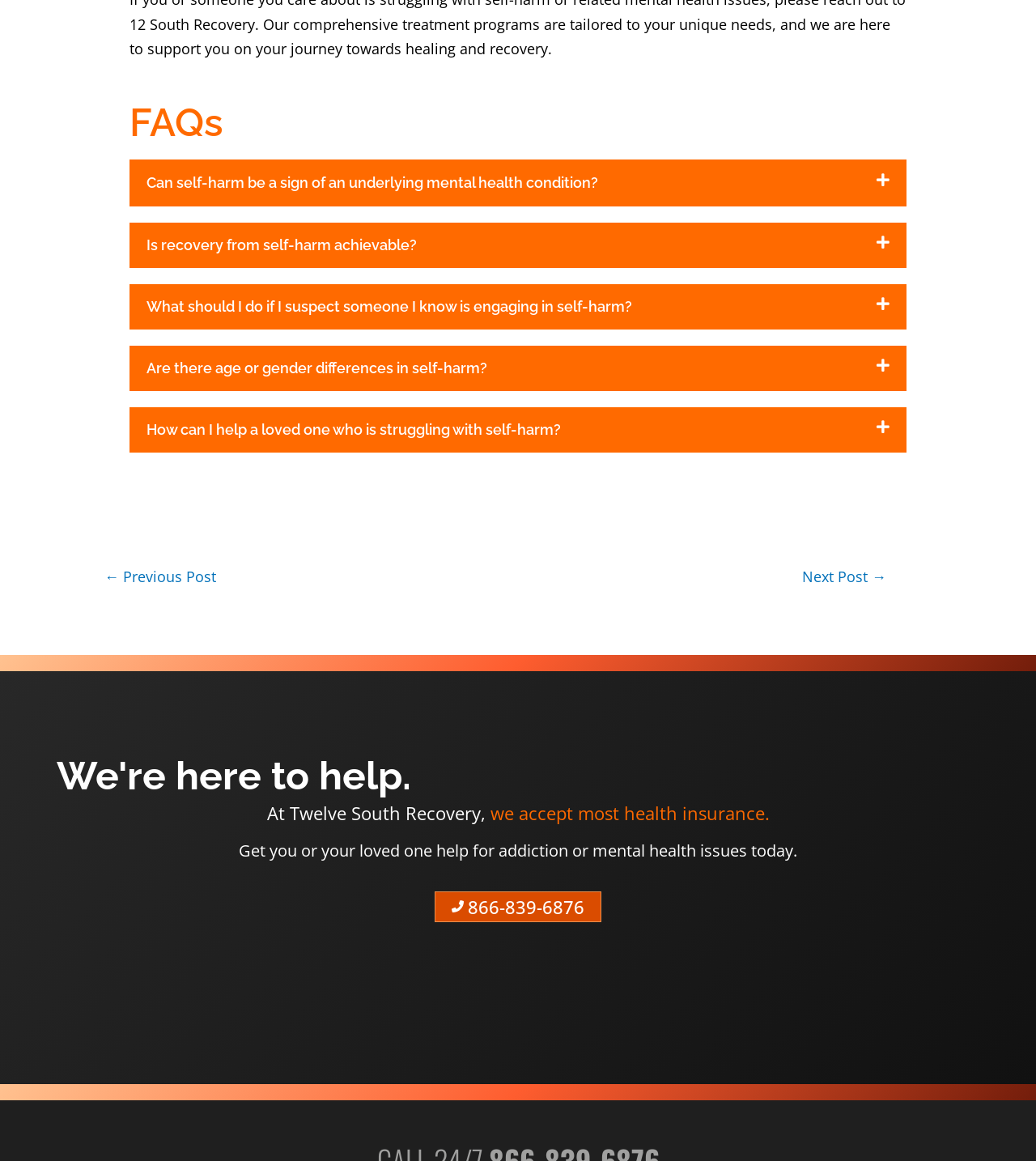Locate the bounding box of the user interface element based on this description: "we accept most health insurance.".

[0.473, 0.69, 0.743, 0.71]